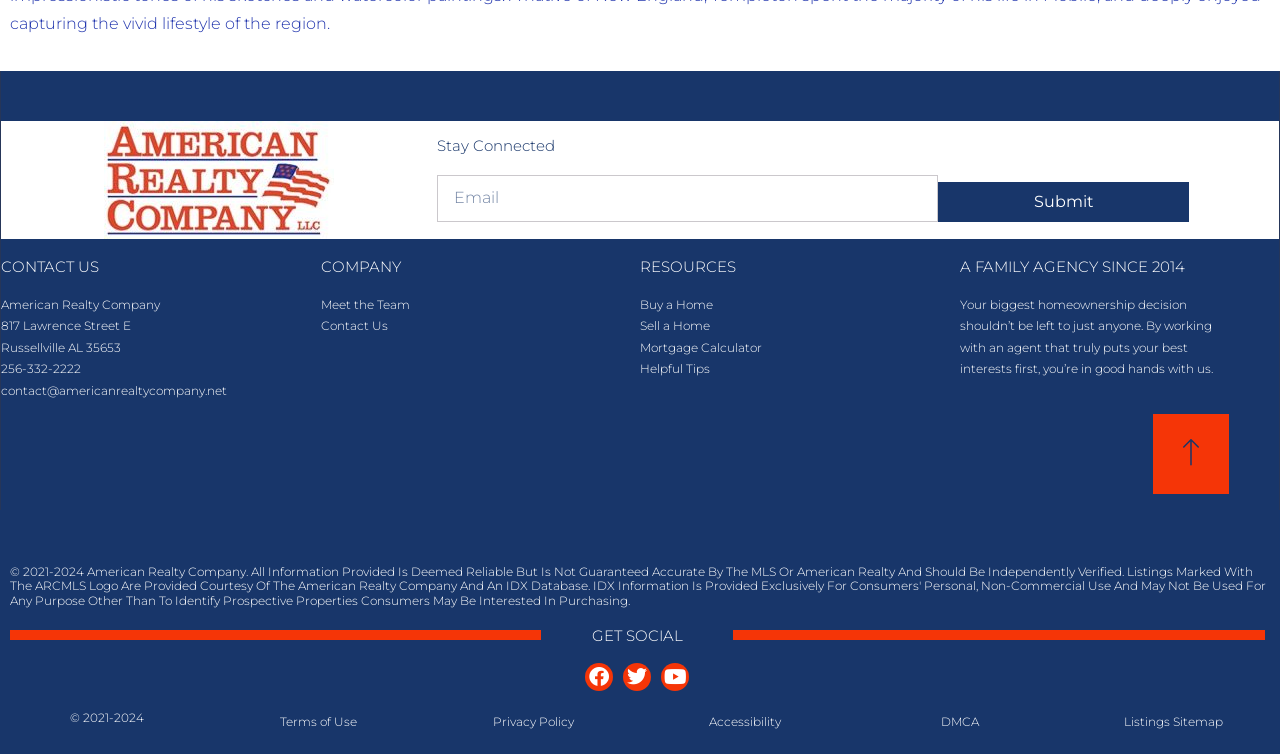Determine the bounding box coordinates for the area that needs to be clicked to fulfill this task: "Enter email address". The coordinates must be given as four float numbers between 0 and 1, i.e., [left, top, right, bottom].

[0.341, 0.232, 0.733, 0.294]